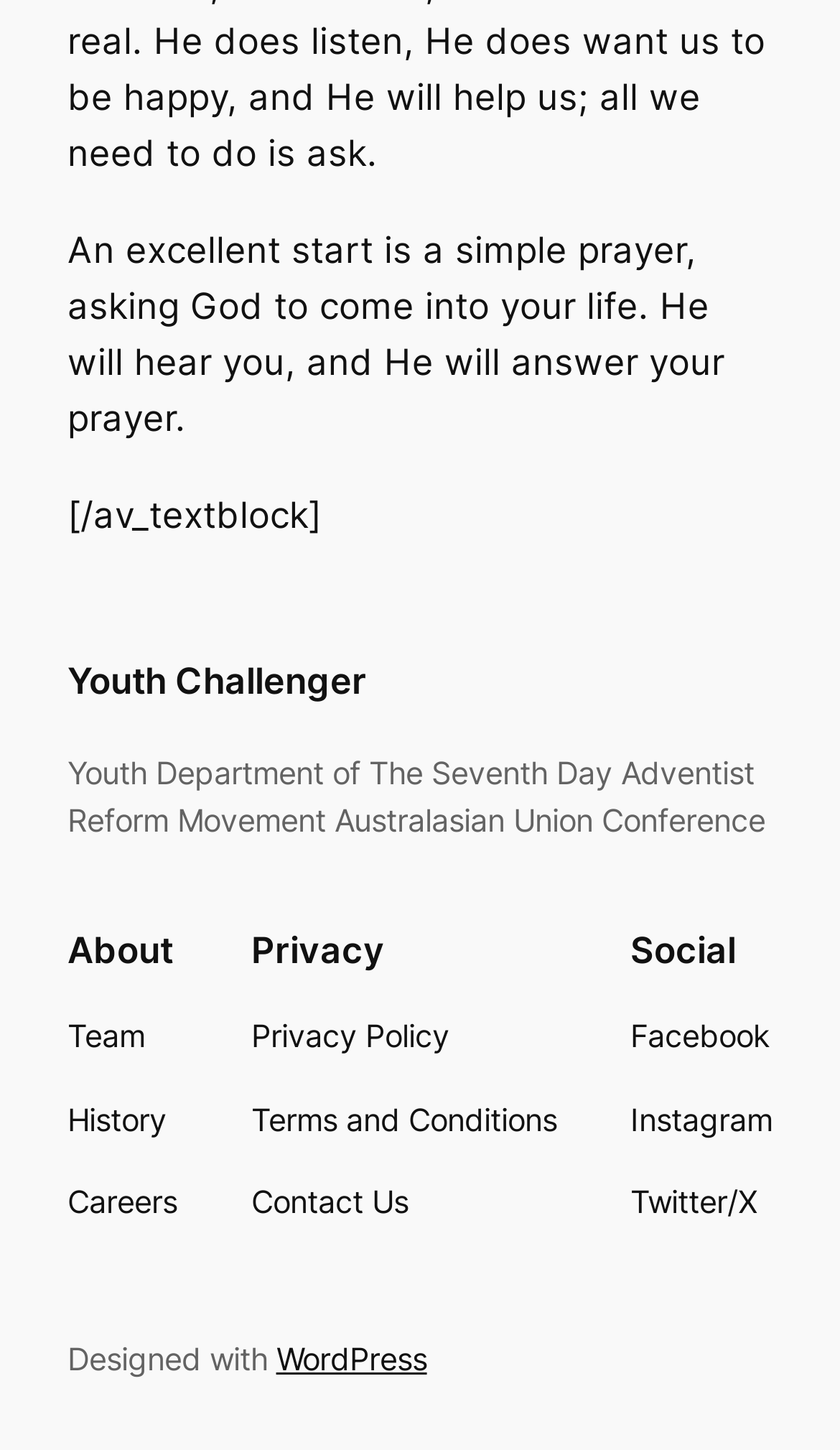Please specify the bounding box coordinates of the clickable region necessary for completing the following instruction: "Click on About". The coordinates must consist of four float numbers between 0 and 1, i.e., [left, top, right, bottom].

[0.08, 0.64, 0.211, 0.67]